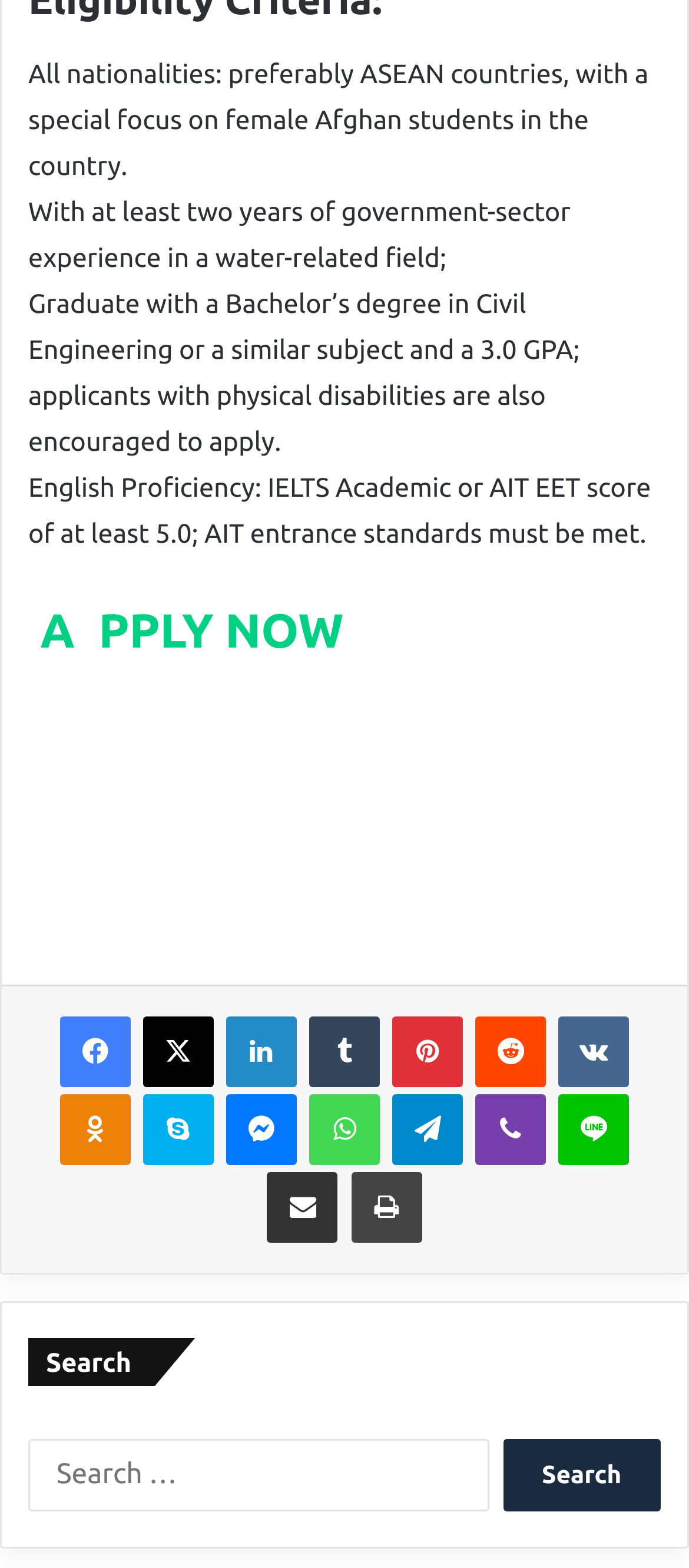What is the minimum IELTS Academic score required?
Using the image as a reference, give an elaborate response to the question.

The webpage mentions 'English Proficiency: IELTS Academic or AIT EET score of at least 5.0; AIT entrance standards must be met.' which indicates that the minimum IELTS Academic score required is 5.0.